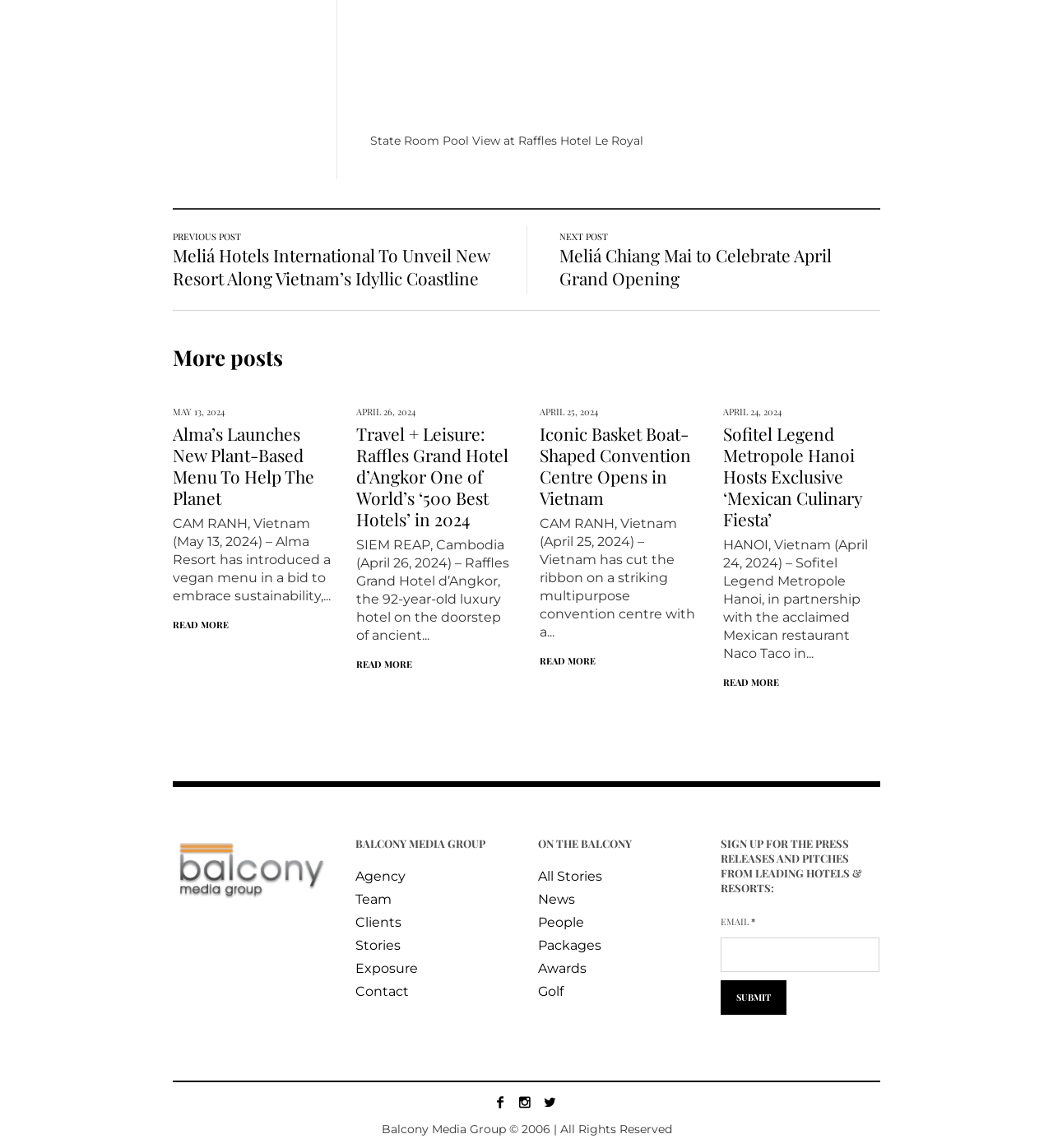Identify the bounding box coordinates of the part that should be clicked to carry out this instruction: "Click on 'Travel + Leisure: Raffles Grand Hotel d’Angkor One of World’s ‘500 Best Hotels’ in 2024'".

[0.338, 0.367, 0.483, 0.463]